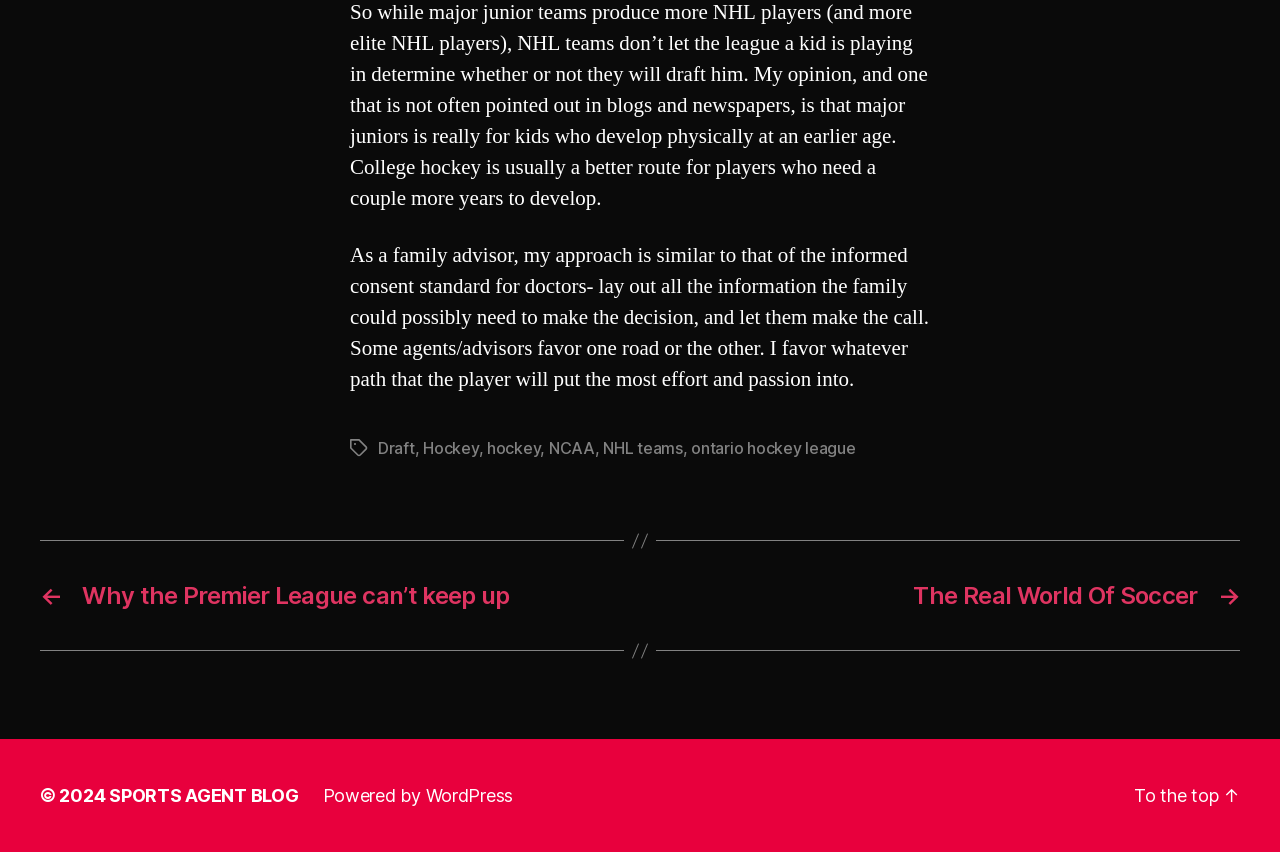What is the profession of the person described?
Refer to the image and provide a concise answer in one word or phrase.

Family advisor